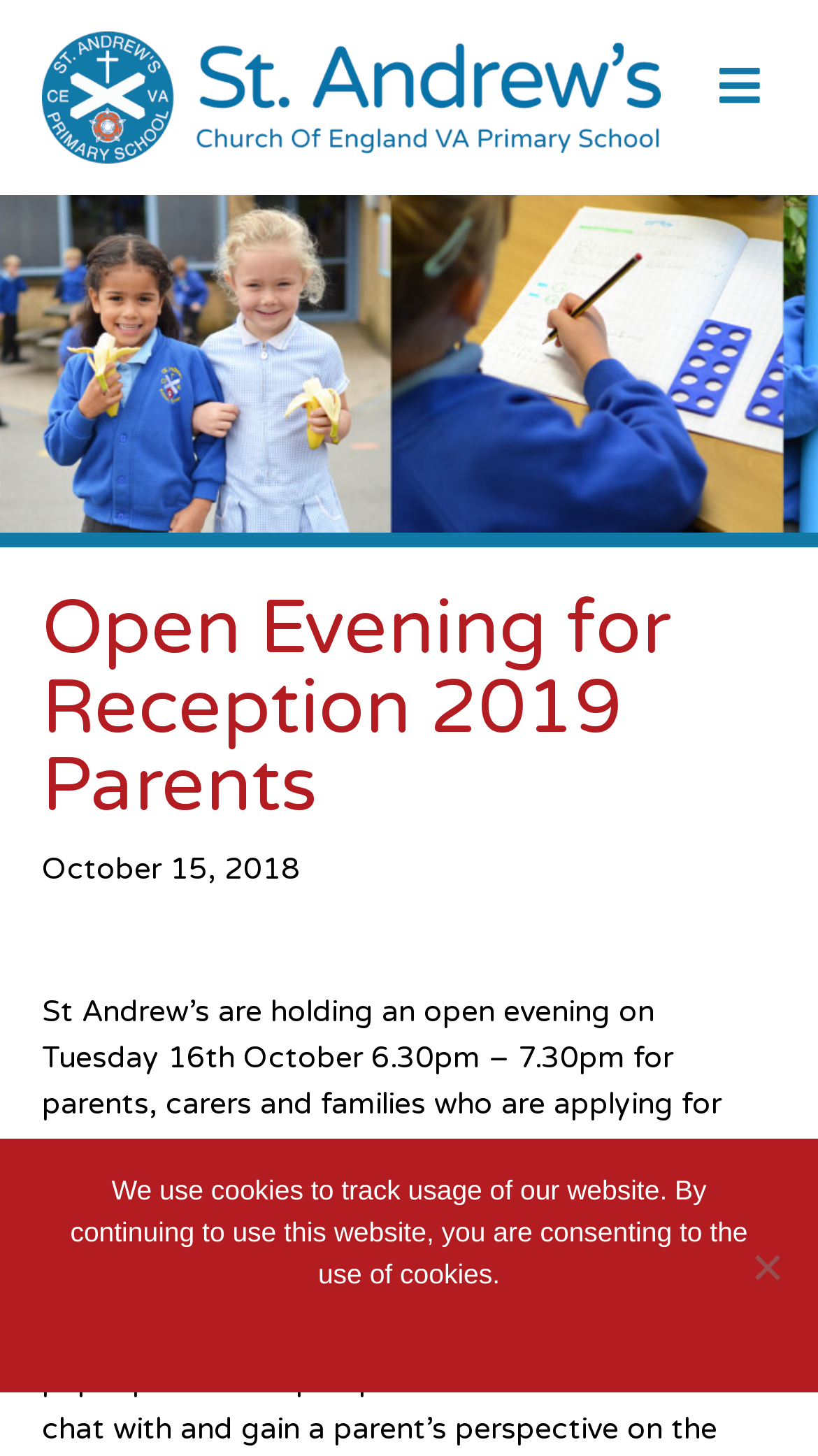Identify the bounding box for the UI element specified in this description: "More Information". The coordinates must be four float numbers between 0 and 1, formatted as [left, top, right, bottom].

[0.408, 0.899, 0.66, 0.928]